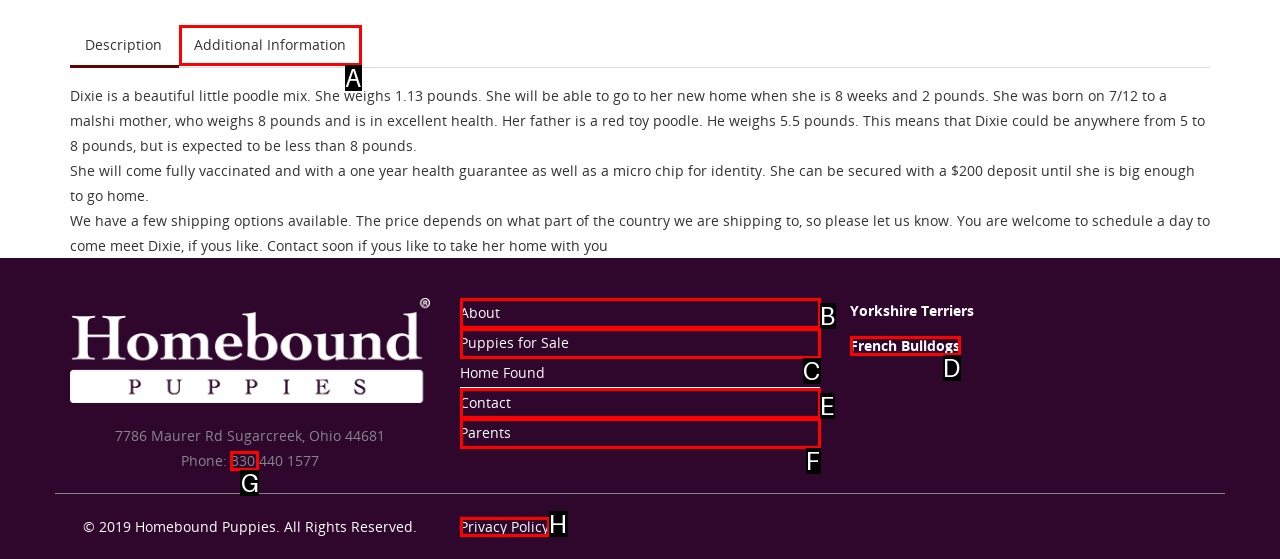Select the correct HTML element to complete the following task: Call the phone number
Provide the letter of the choice directly from the given options.

G